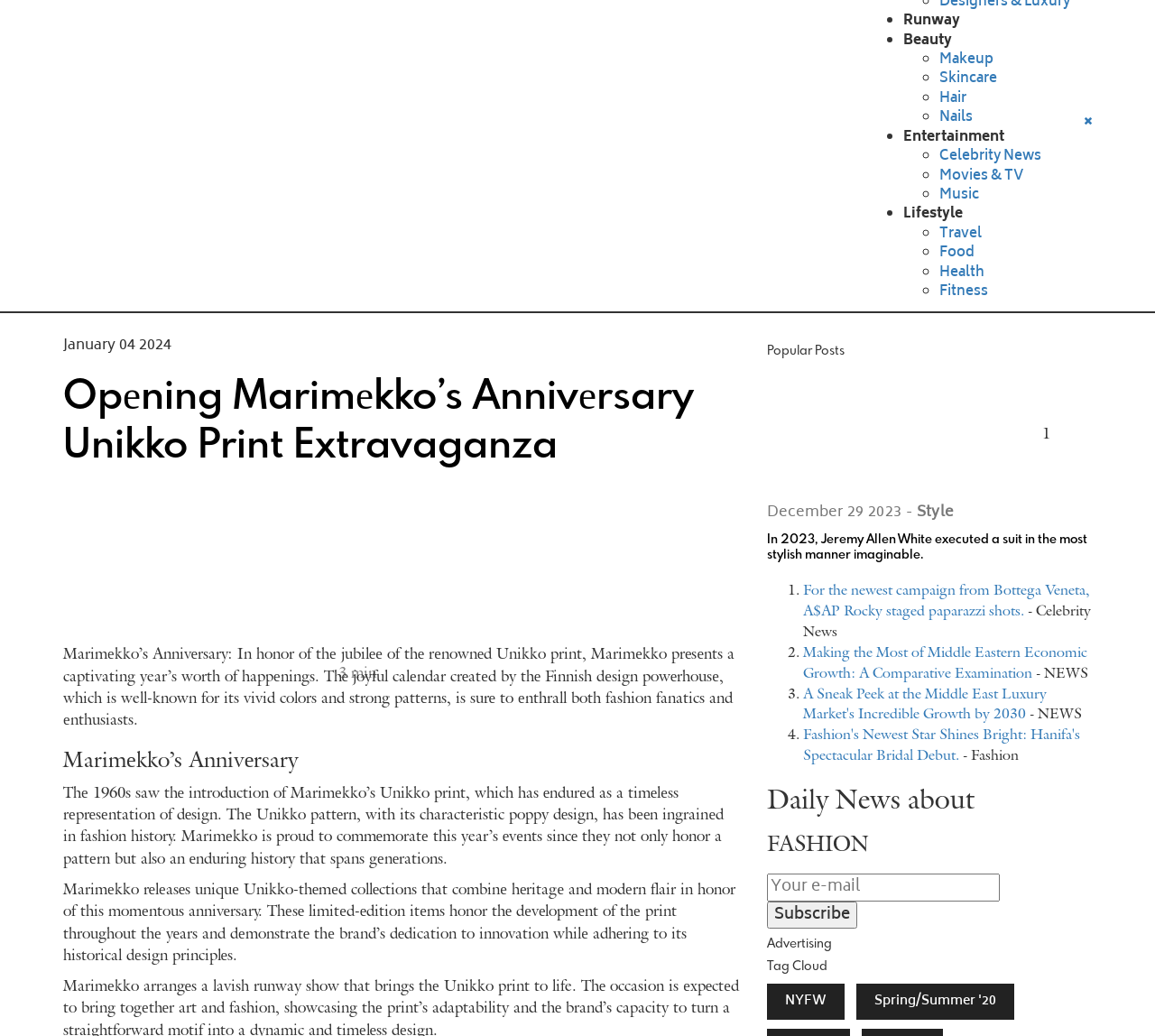What is the category of the article 'In 2023, Jeremy Allen White executed a suit in the most stylish manner imaginable.'?
Look at the screenshot and respond with one word or a short phrase.

Style